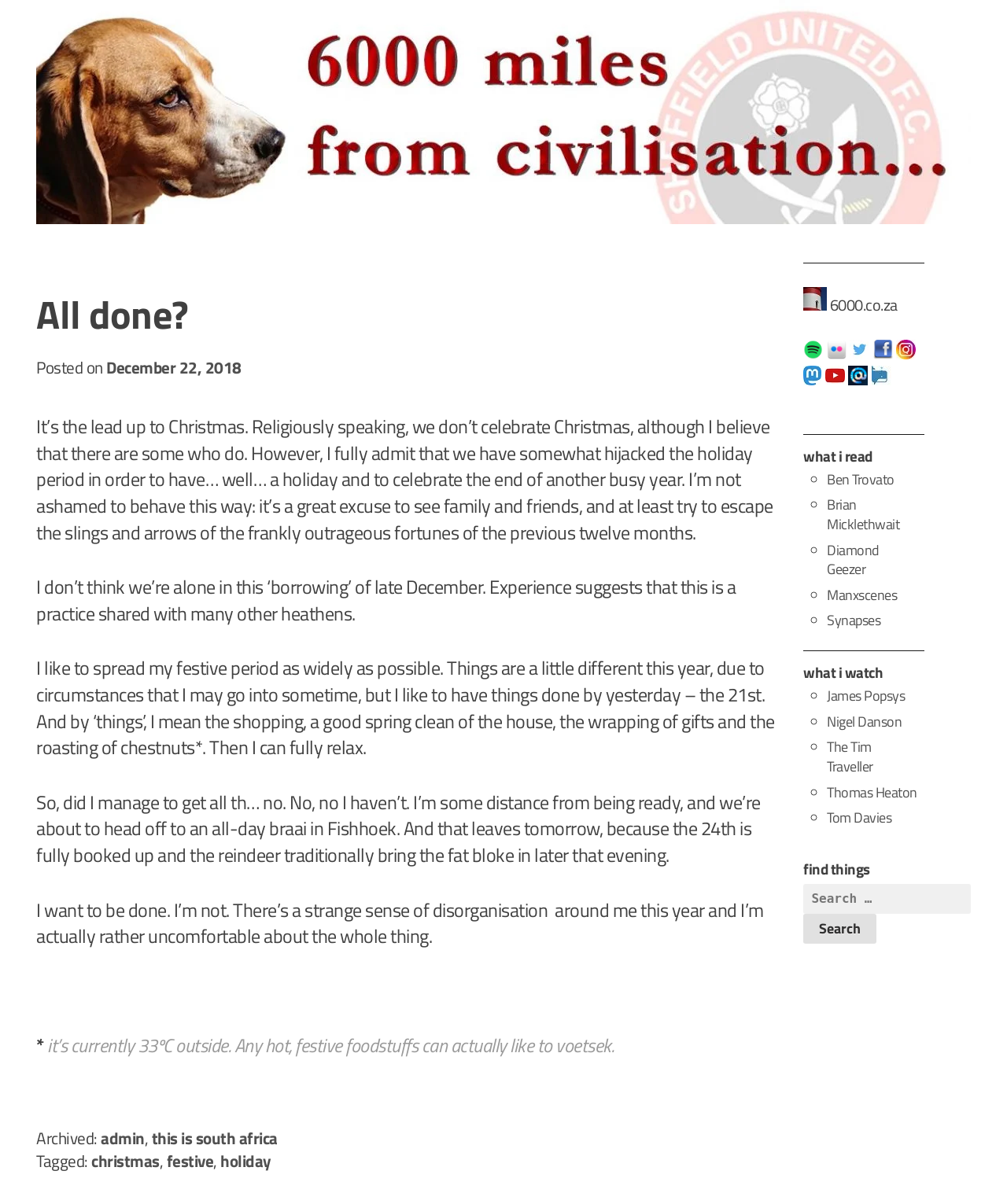Please identify the bounding box coordinates of where to click in order to follow the instruction: "Search for something".

[0.798, 0.734, 0.964, 0.759]